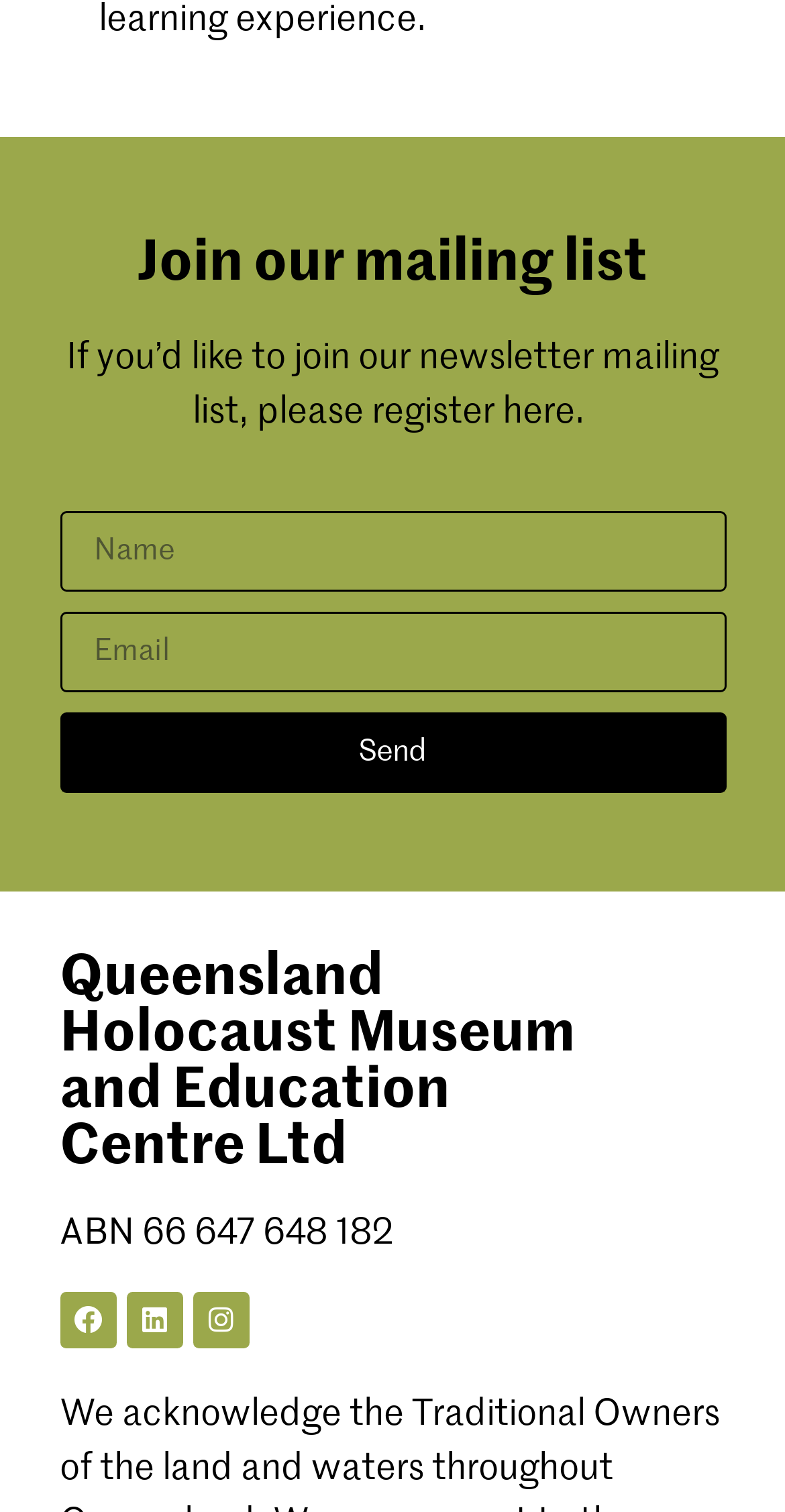What is the label of the first textbox?
Kindly give a detailed and elaborate answer to the question.

The first textbox has a label 'Name' which can be identified by its proximity to the textbox and its text content.